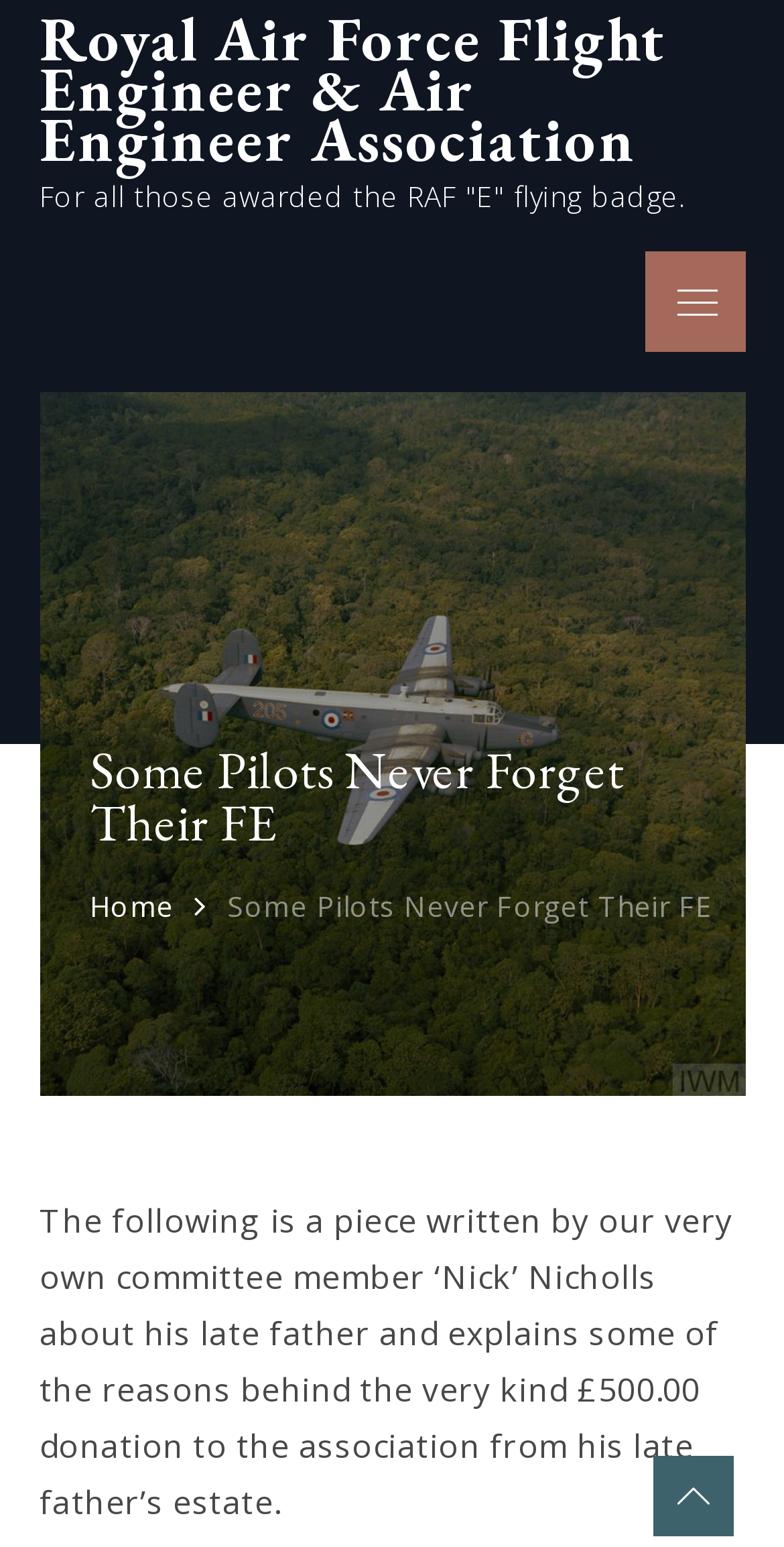Explain the contents of the webpage comprehensively.

The webpage is about the Royal Air Force Flight Engineer & Air Engineer Association, specifically focusing on a story about a pilot's experience. At the top, there is a brief introduction stating "For all those awarded the RAF 'E' flying badge." 

On the top right corner, there is a menu button labeled "Menu" with an accompanying image. Below the introduction, there is a table layout that occupies most of the page. Within this layout, there is a heading that reads "Some Pilots Never Forget Their FE" and a navigation section labeled "Breadcrumbs" that includes a link to "Home" and a text "Some Pilots Never Forget Their FE". 

Further down, there is a long paragraph of text that tells a story about a committee member's late father and a donation to the association. This text spans almost the entire width of the page.